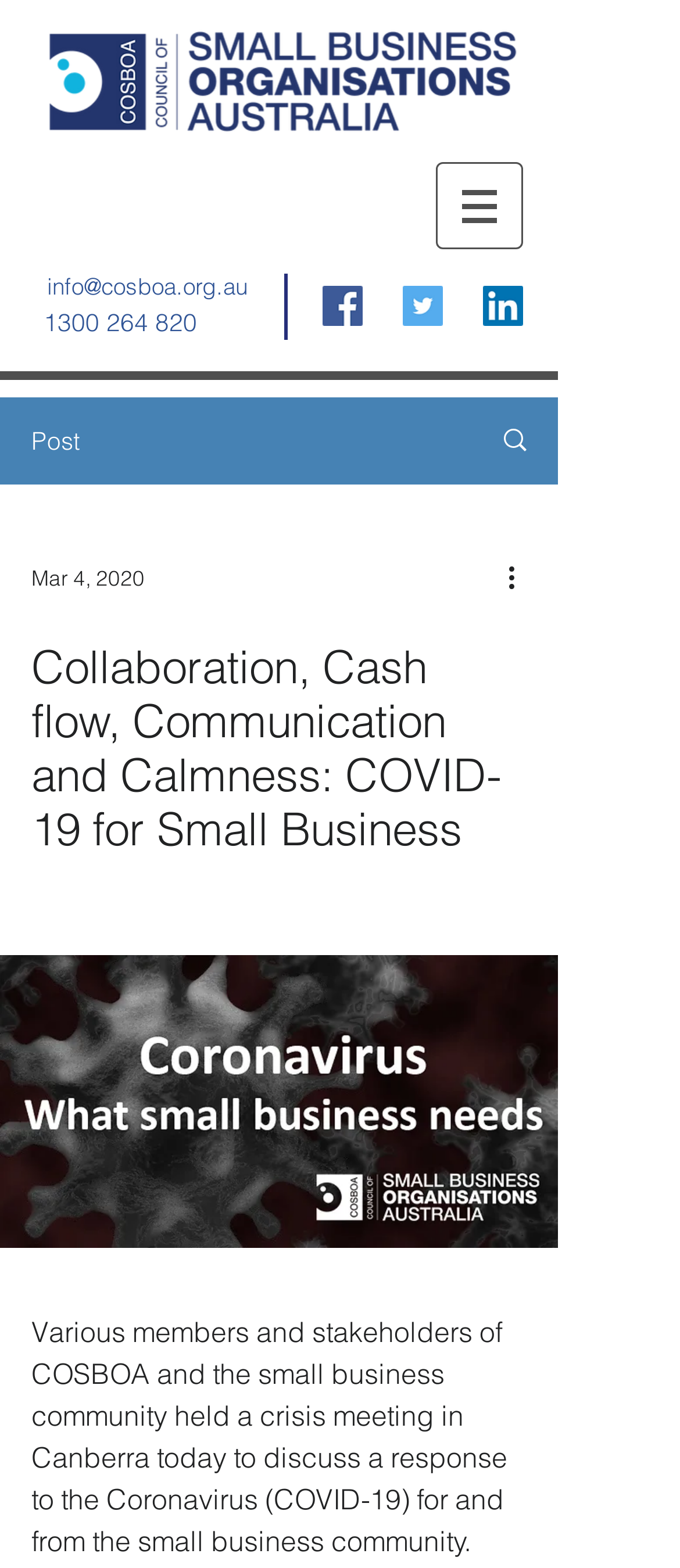Indicate the bounding box coordinates of the element that needs to be clicked to satisfy the following instruction: "Click the COSBOA link". The coordinates should be four float numbers between 0 and 1, i.e., [left, top, right, bottom].

[0.026, 0.011, 0.795, 0.092]